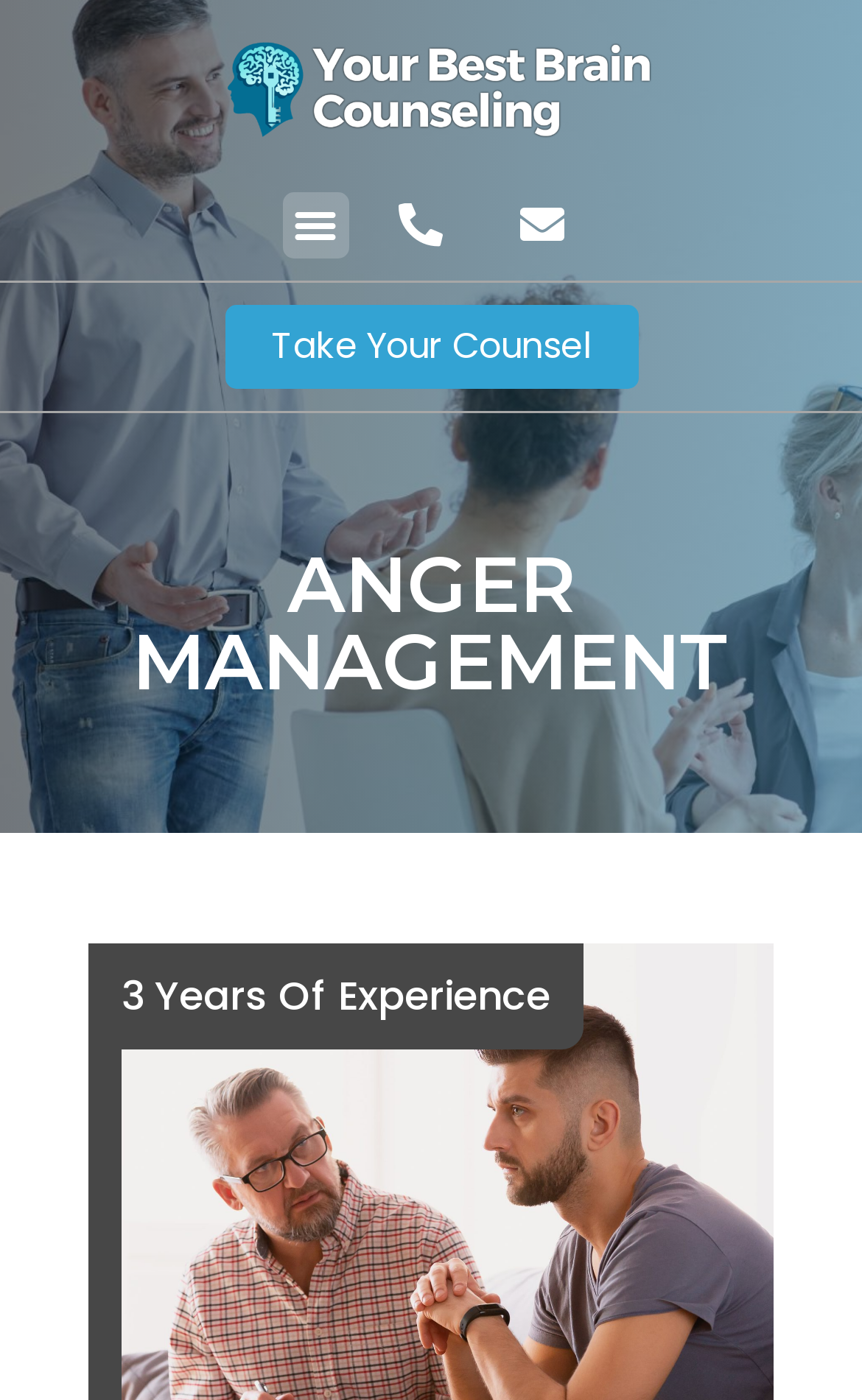Based on the element description, predict the bounding box coordinates (top-left x, top-left y, bottom-right x, bottom-right y) for the UI element in the screenshot: Menu

[0.327, 0.138, 0.404, 0.185]